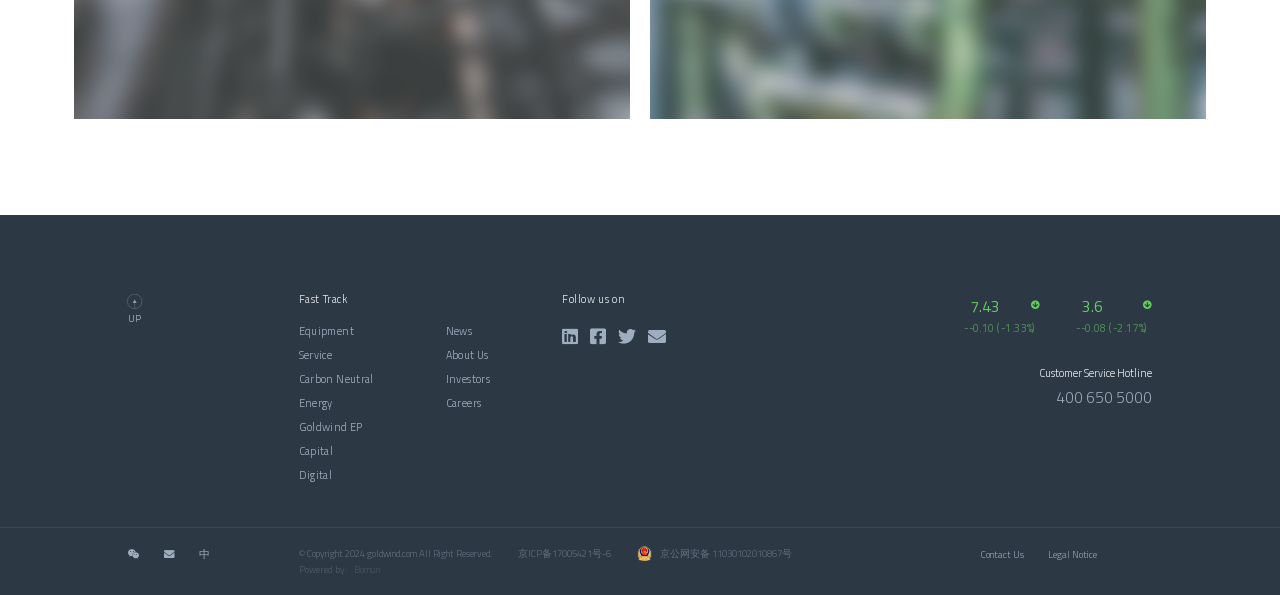Specify the bounding box coordinates of the area to click in order to execute this command: 'Call the Customer Service Hotline'. The coordinates should consist of four float numbers ranging from 0 to 1, and should be formatted as [left, top, right, bottom].

[0.825, 0.63, 0.9, 0.671]